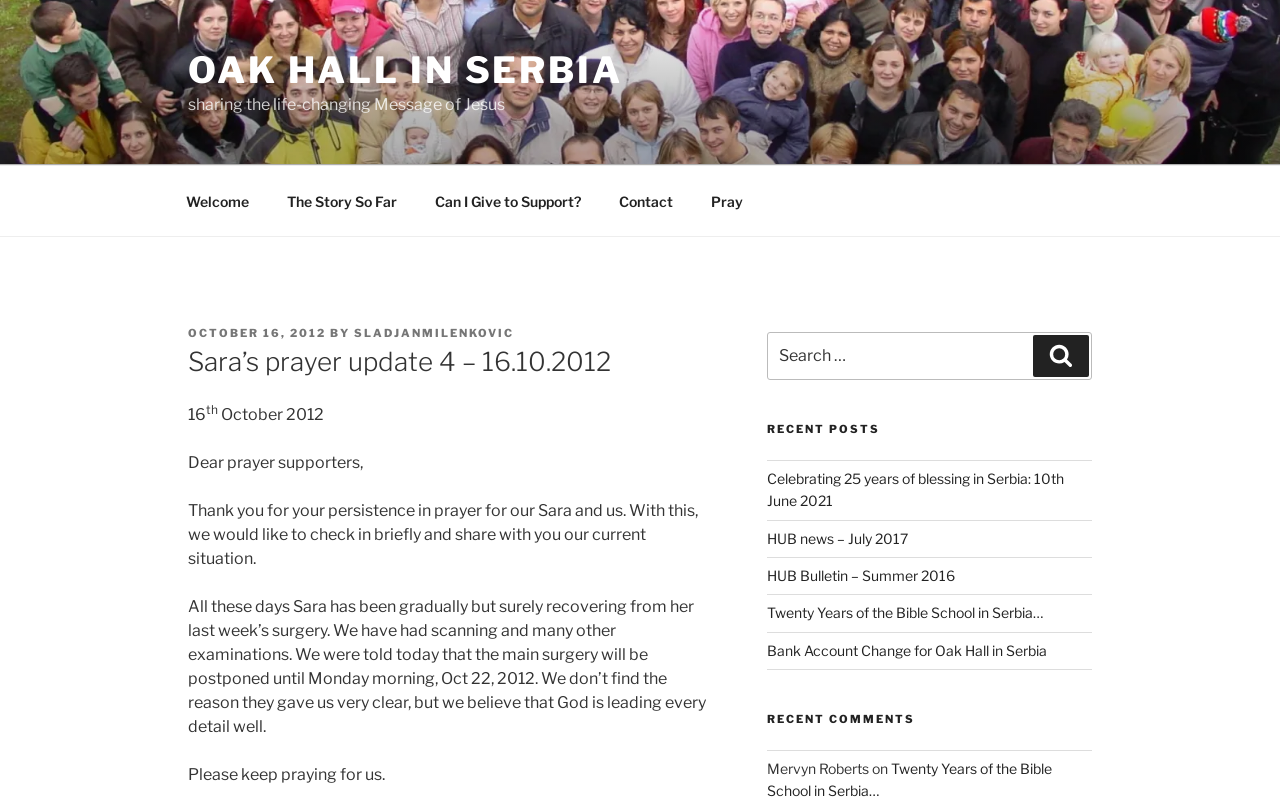Find the bounding box coordinates of the element I should click to carry out the following instruction: "Check the 'RECENT POSTS' section".

[0.599, 0.528, 0.853, 0.547]